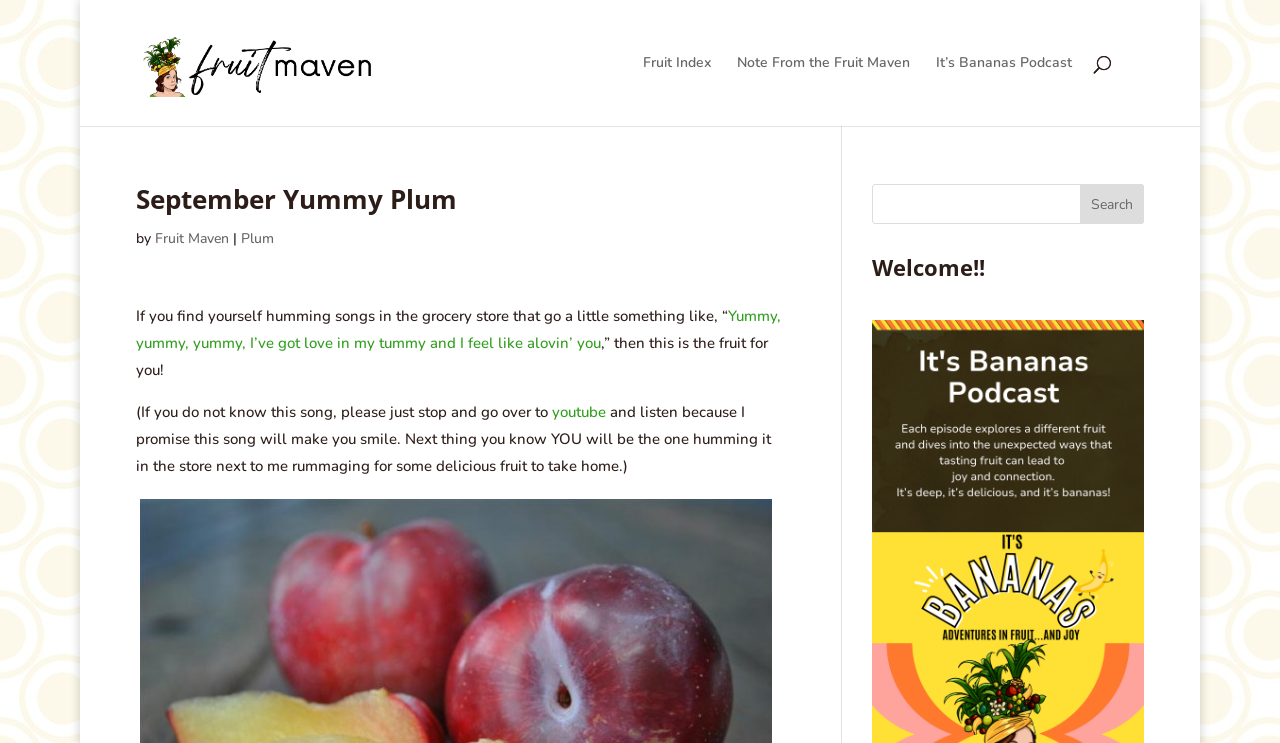Locate the UI element that matches the description Note From the Fruit Maven in the webpage screenshot. Return the bounding box coordinates in the format (top-left x, top-left y, bottom-right x, bottom-right y), with values ranging from 0 to 1.

[0.576, 0.075, 0.711, 0.17]